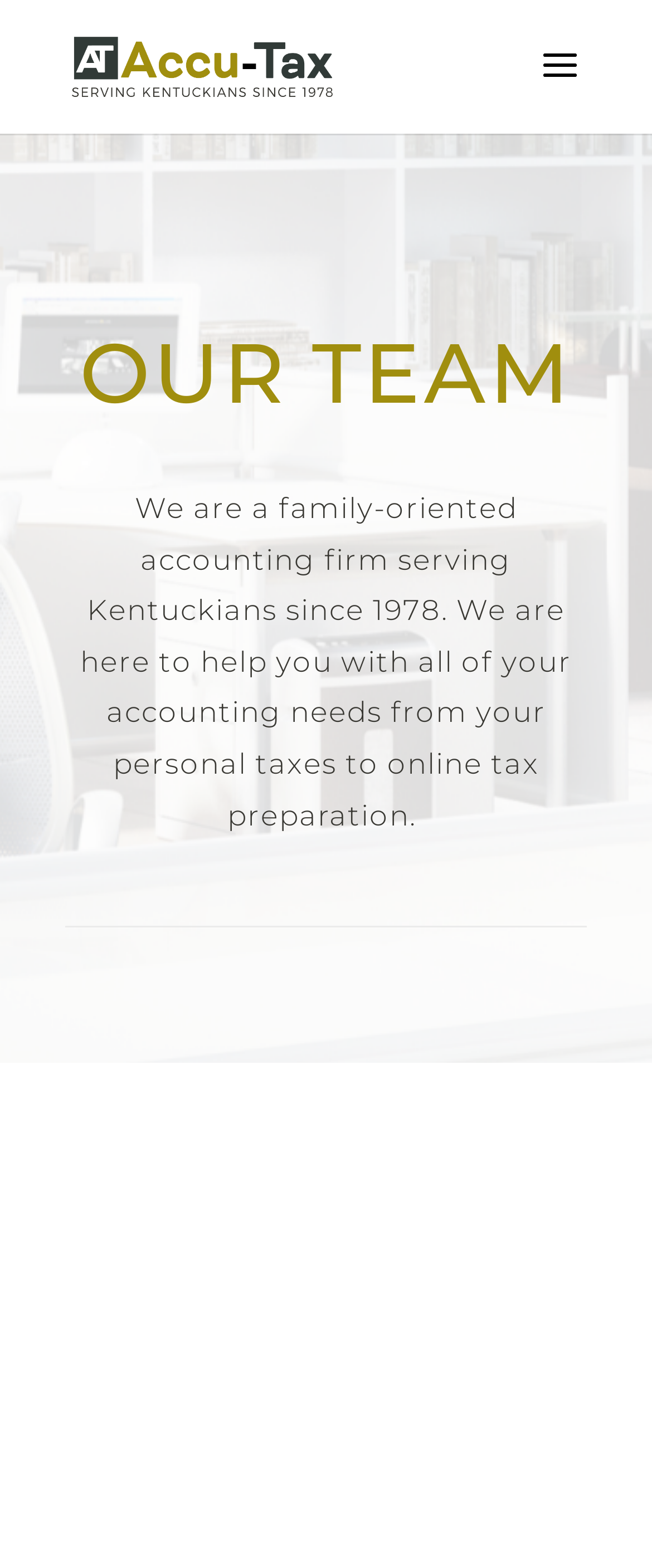Please predict the bounding box coordinates (top-left x, top-left y, bottom-right x, bottom-right y) for the UI element in the screenshot that fits the description: alt="Accu-tax Associates"

[0.11, 0.032, 0.51, 0.051]